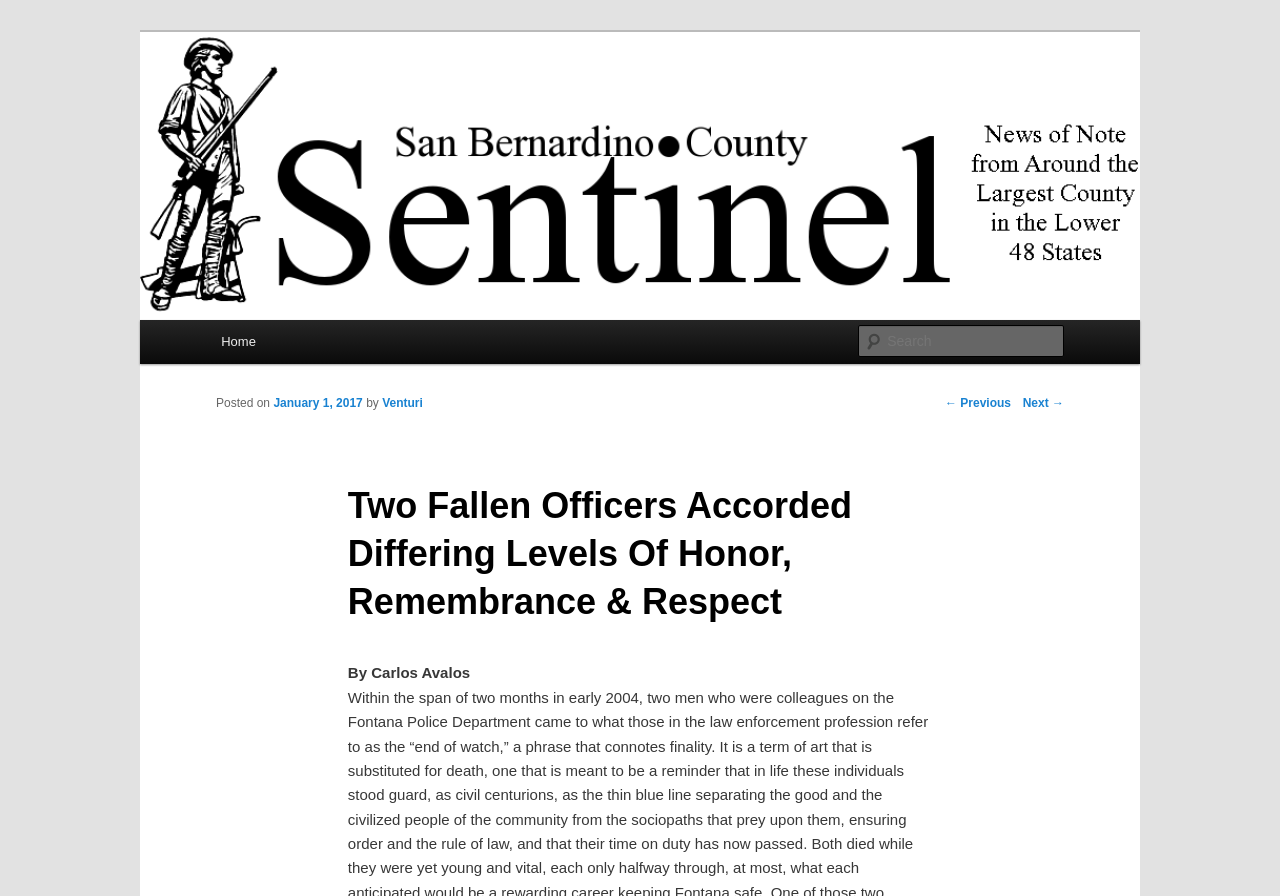Generate a comprehensive description of the webpage content.

The webpage appears to be a news article page from SBCSentinel. At the top, there is a heading with the website's name, "SBCSentinel", which is also a link. Below it, there is a subheading that reads "News of note from around the largest county in the lower 48 states." 

On the top right, there is a search bar with a "Search" label and a text box where users can input their search queries. 

The main menu is located on the left side, with links to "Home" and other sections. There are also links to "Skip to primary content" and "Skip to secondary content" for accessibility purposes.

The main content of the page is an article titled "Two Fallen Officers Accorded Differing Levels Of Honor, Remembrance & Respect". The article's title is a heading, and below it, there is information about the article's posting date, "January 1, 2017", and the author, "Venturi", also known as "Carlos Avalos". 

At the bottom of the page, there are links to navigate to previous and next articles, labeled "← Previous" and "Next →", respectively.